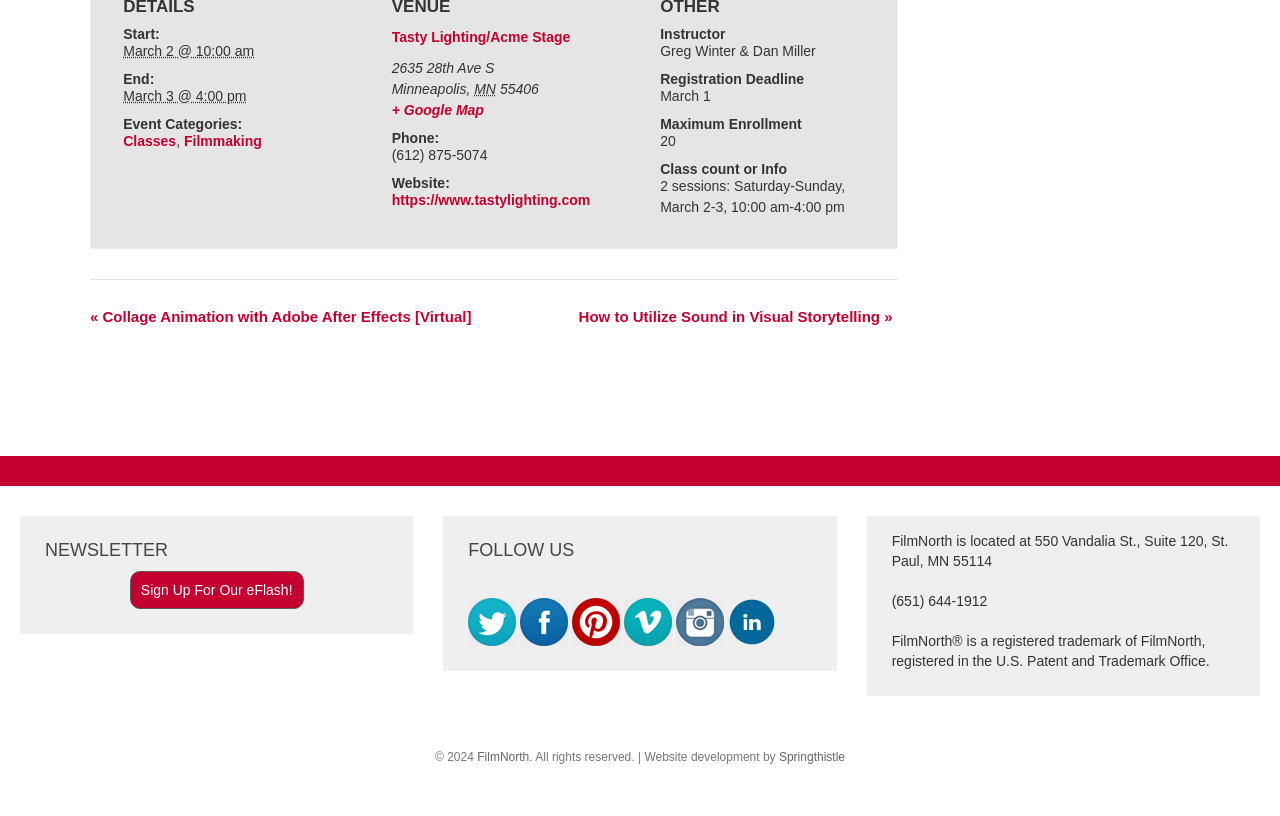How many sessions are there in the event?
Please provide a detailed and thorough answer to the question.

The number of sessions can be found in the last DescriptionListDetail element, which contains the text '2 sessions: Saturday-Sunday, March 2-3, 10:00 am-4:00 pm'.